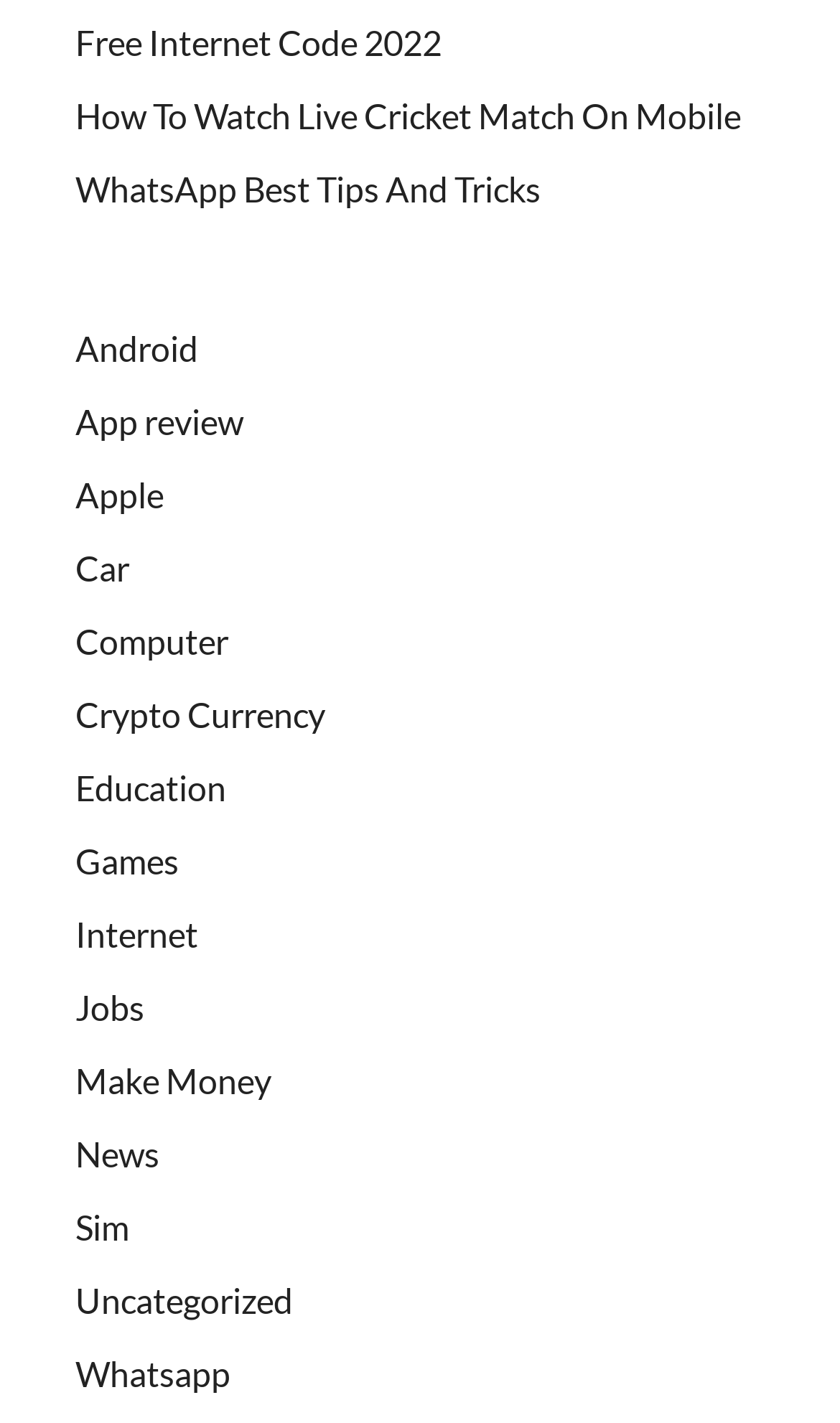Answer the question in a single word or phrase:
How many categories have a single-word title?

7